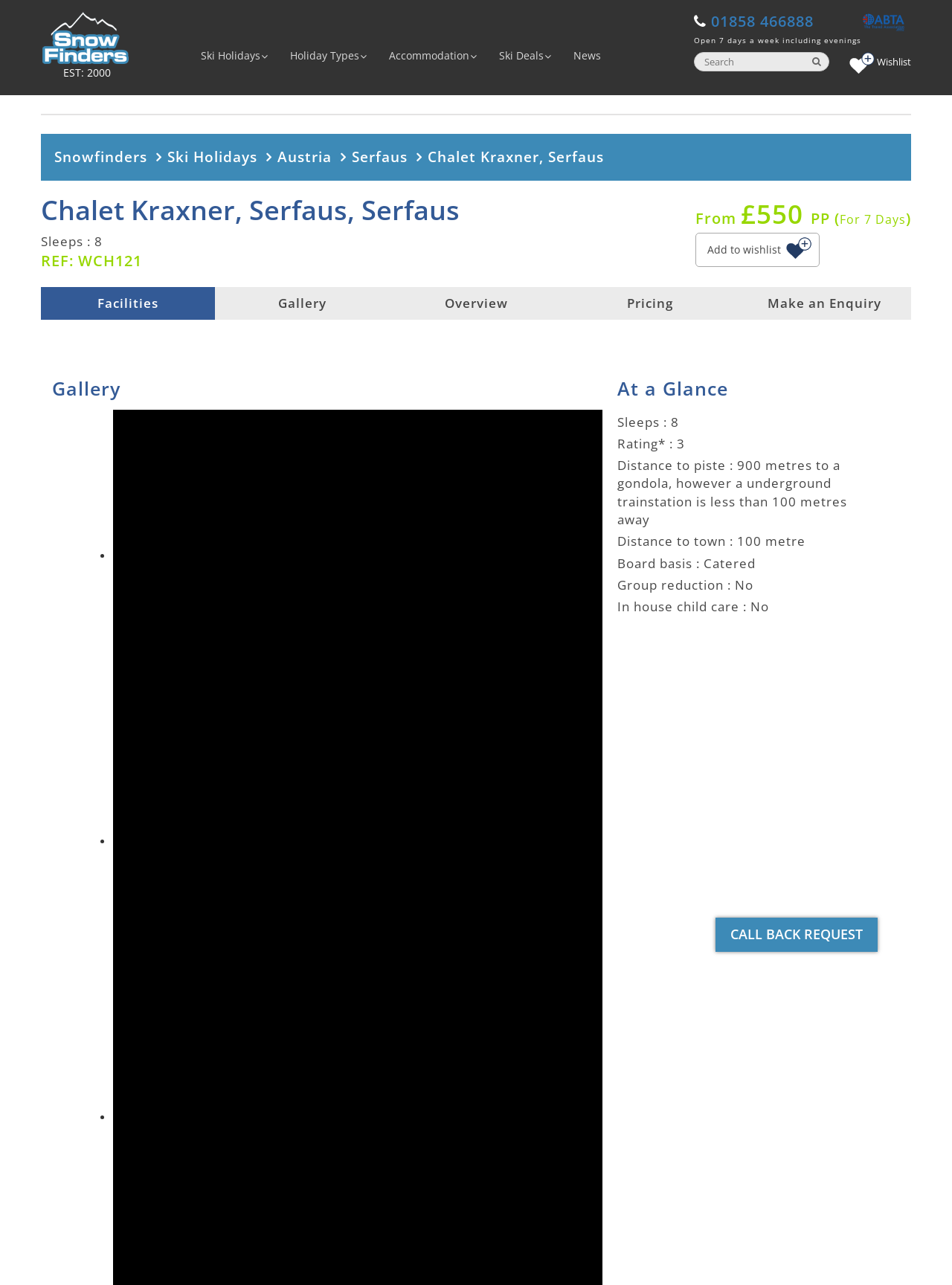Consider the image and give a detailed and elaborate answer to the question: 
What is the board basis of the chalet?

I found the answer by looking at the static text element that says 'Board basis : Catered' which indicates the type of board basis provided by the chalet.